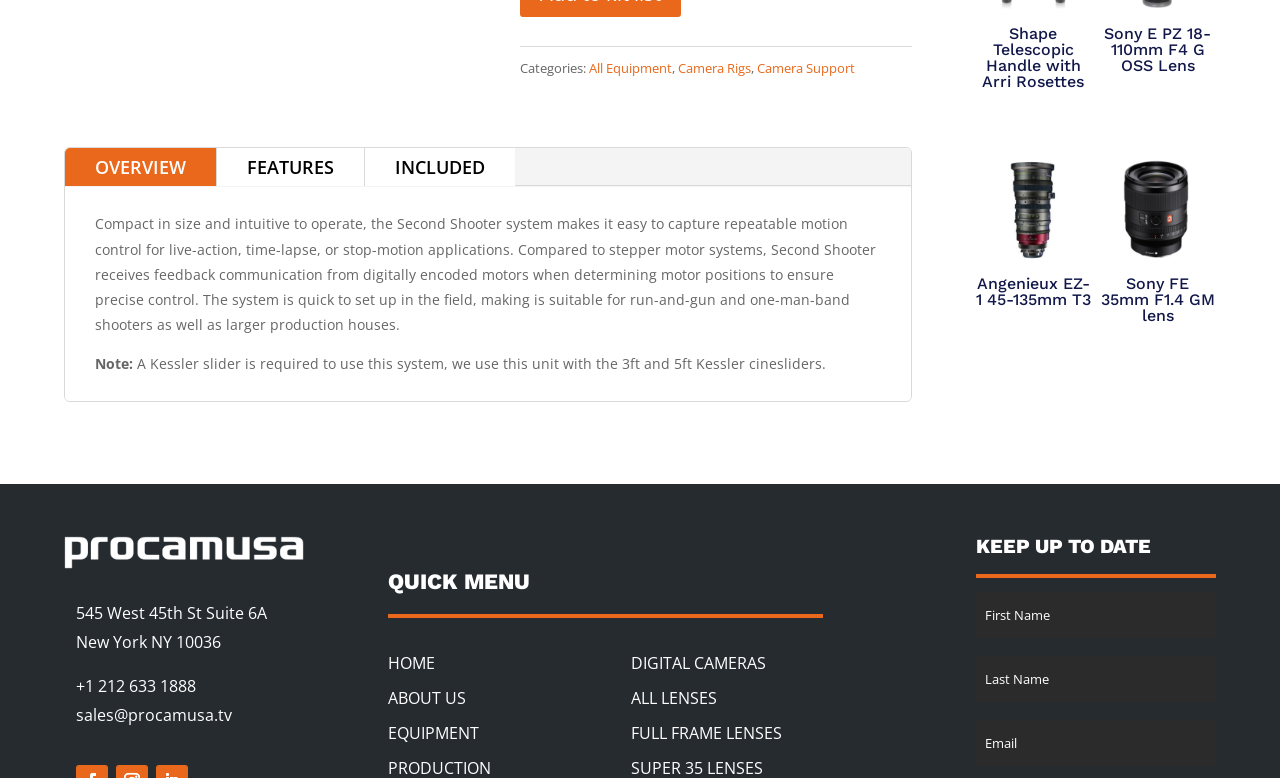Determine the bounding box of the UI element mentioned here: "Angenieux EZ-1 45-135mm T3". The coordinates must be in the format [left, top, right, bottom] with values ranging from 0 to 1.

[0.762, 0.196, 0.852, 0.406]